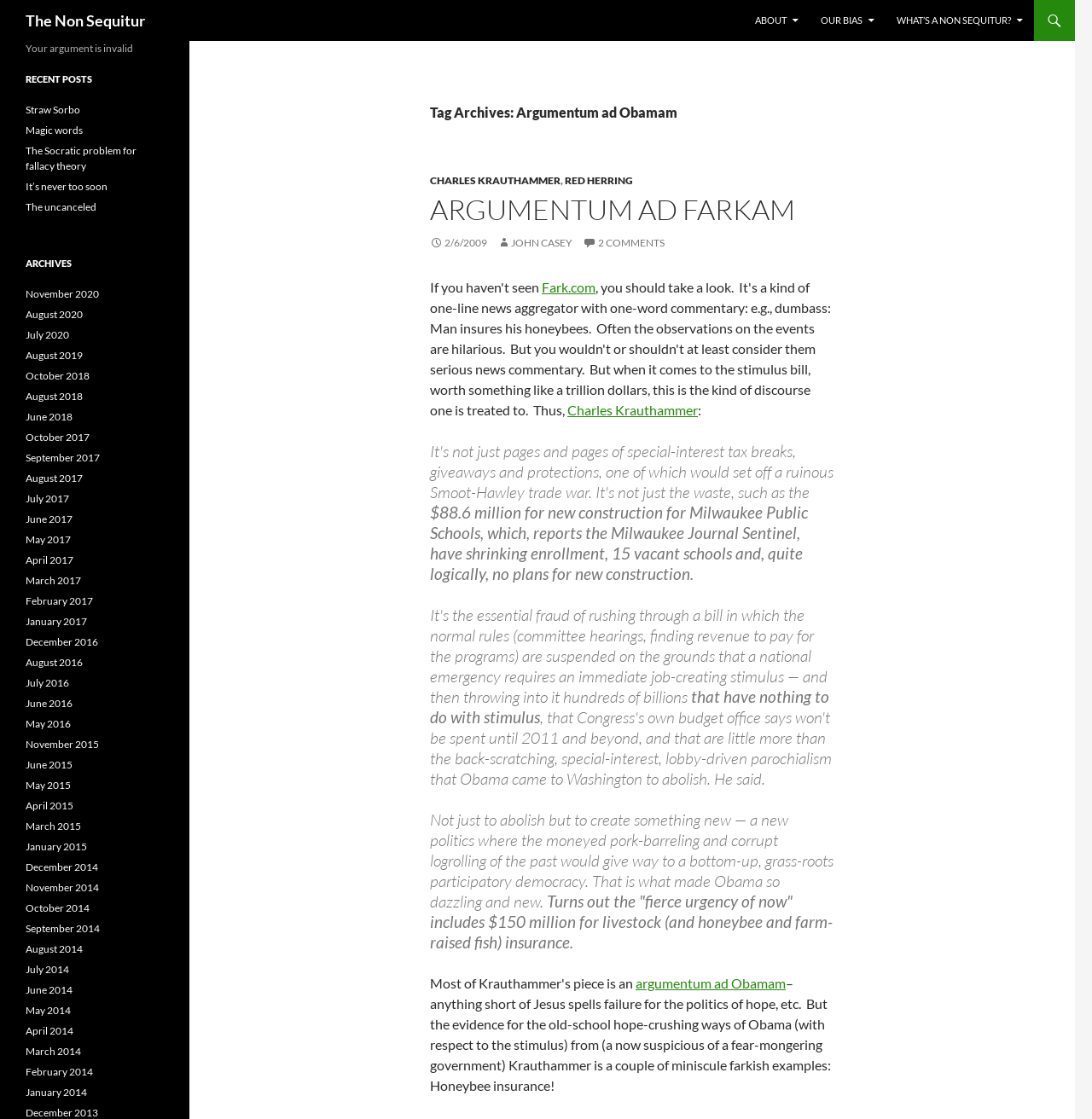Locate the bounding box coordinates of the element that should be clicked to fulfill the instruction: "Explore archives from November 2020".

[0.023, 0.257, 0.091, 0.268]